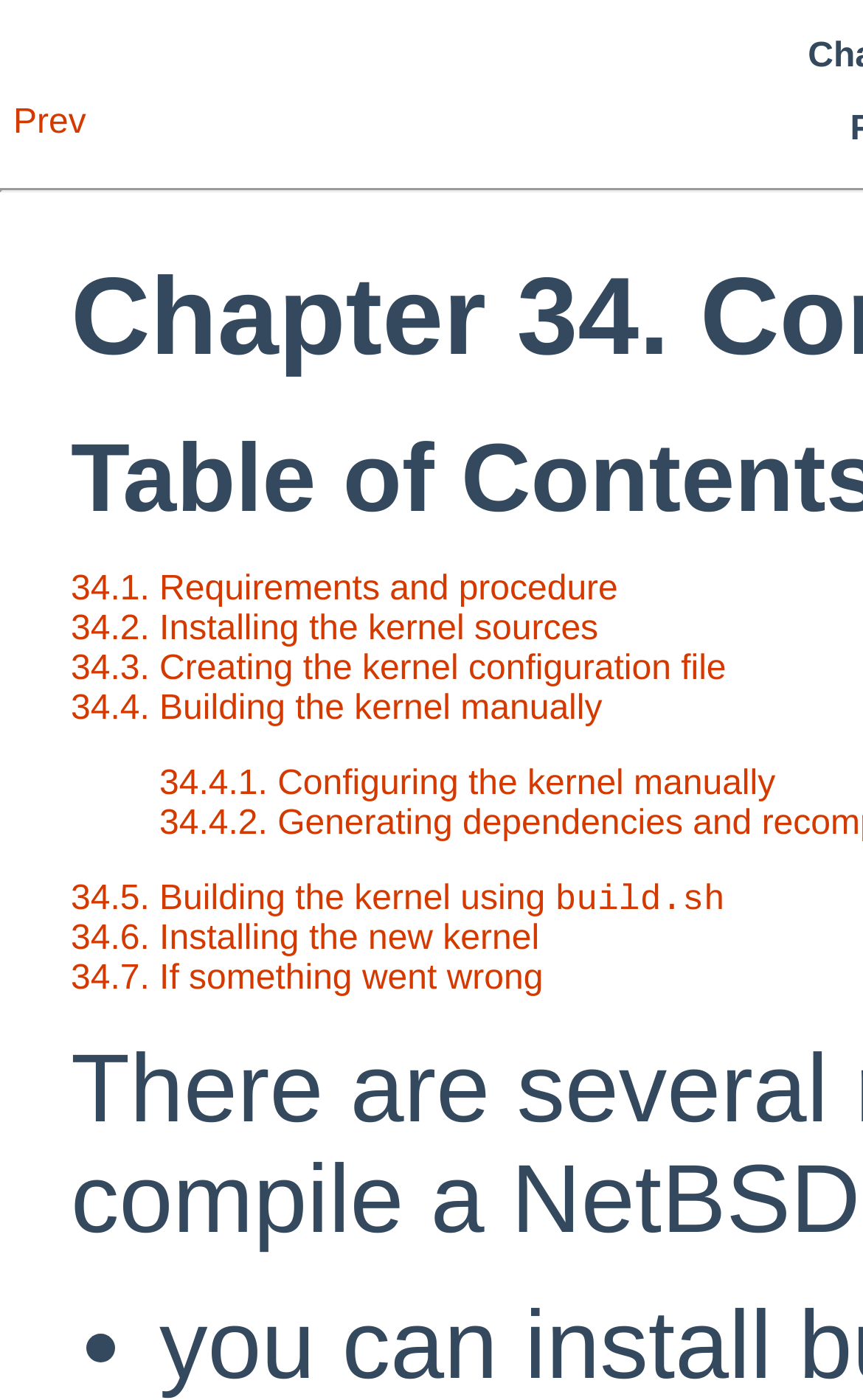Give a detailed overview of the webpage's appearance and contents.

This webpage is about compiling the kernel, with a focus on the chapter 34. At the top-left corner, there is a "Prev" button, which allows users to navigate to the previous page. Below the "Prev" button, there is a list of links, each representing a subsection of chapter 34. These links are arranged vertically, with the first link being "34.1. Requirements and procedure", followed by "34.2. Installing the kernel sources", "34.3. Creating the kernel configuration file", and so on. 

The links are positioned in the middle of the page, with a small gap between each link. The text of each link is descriptive, indicating the topic that will be covered in that subsection. There are seven links in total, with the last one being "34.7. If something went wrong". Some of the links have sub-links, such as "34.4. Building the kernel manually", which has a sub-link "34.4.1. Configuring the kernel manually".